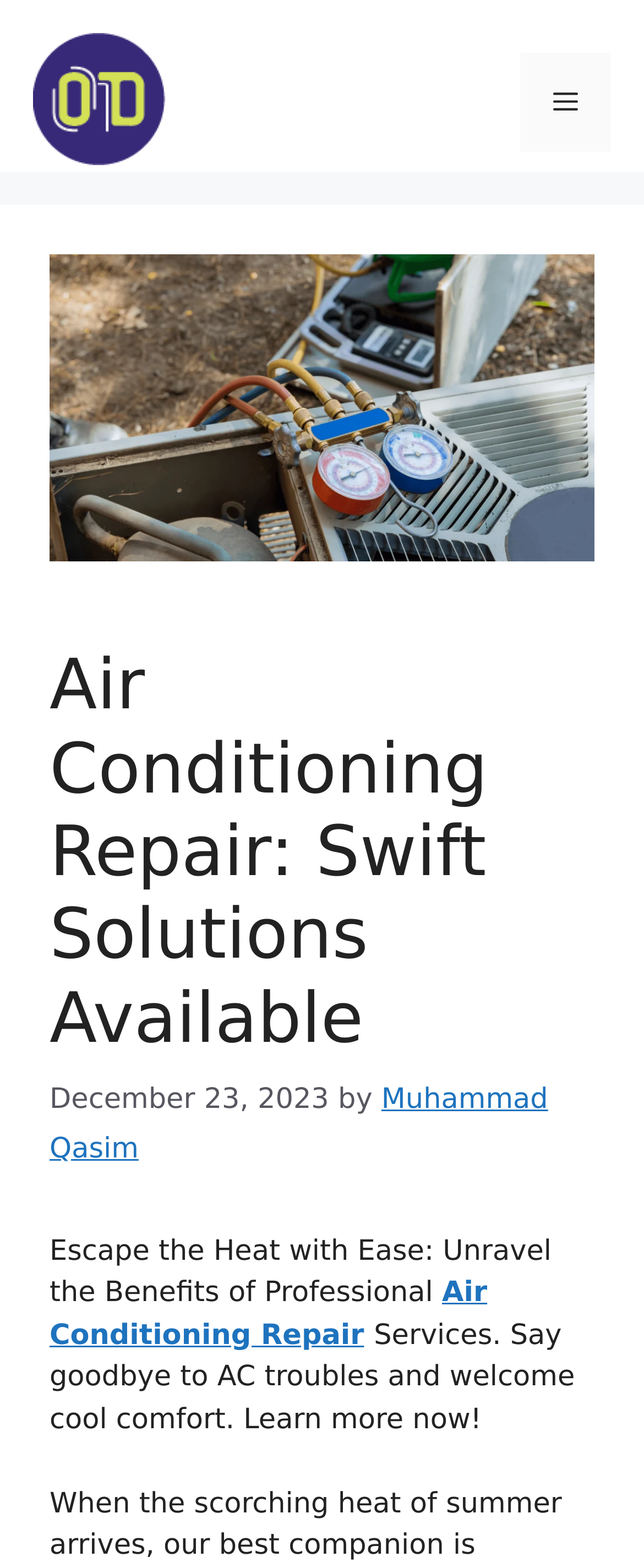What is the theme of the website?
Answer briefly with a single word or phrase based on the image.

Air Conditioning